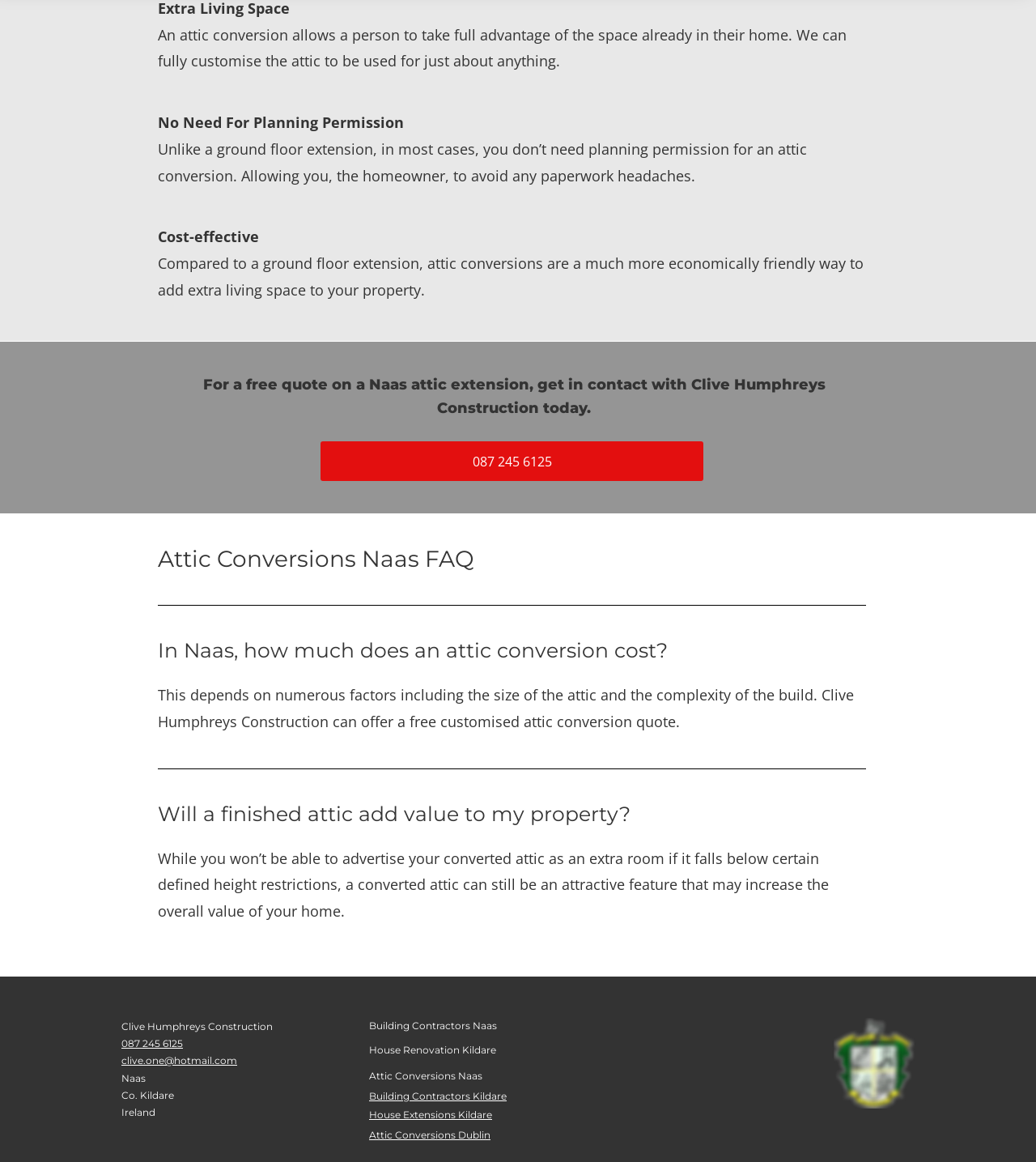What is the main topic of this webpage?
Look at the image and answer with only one word or phrase.

Attic Conversions